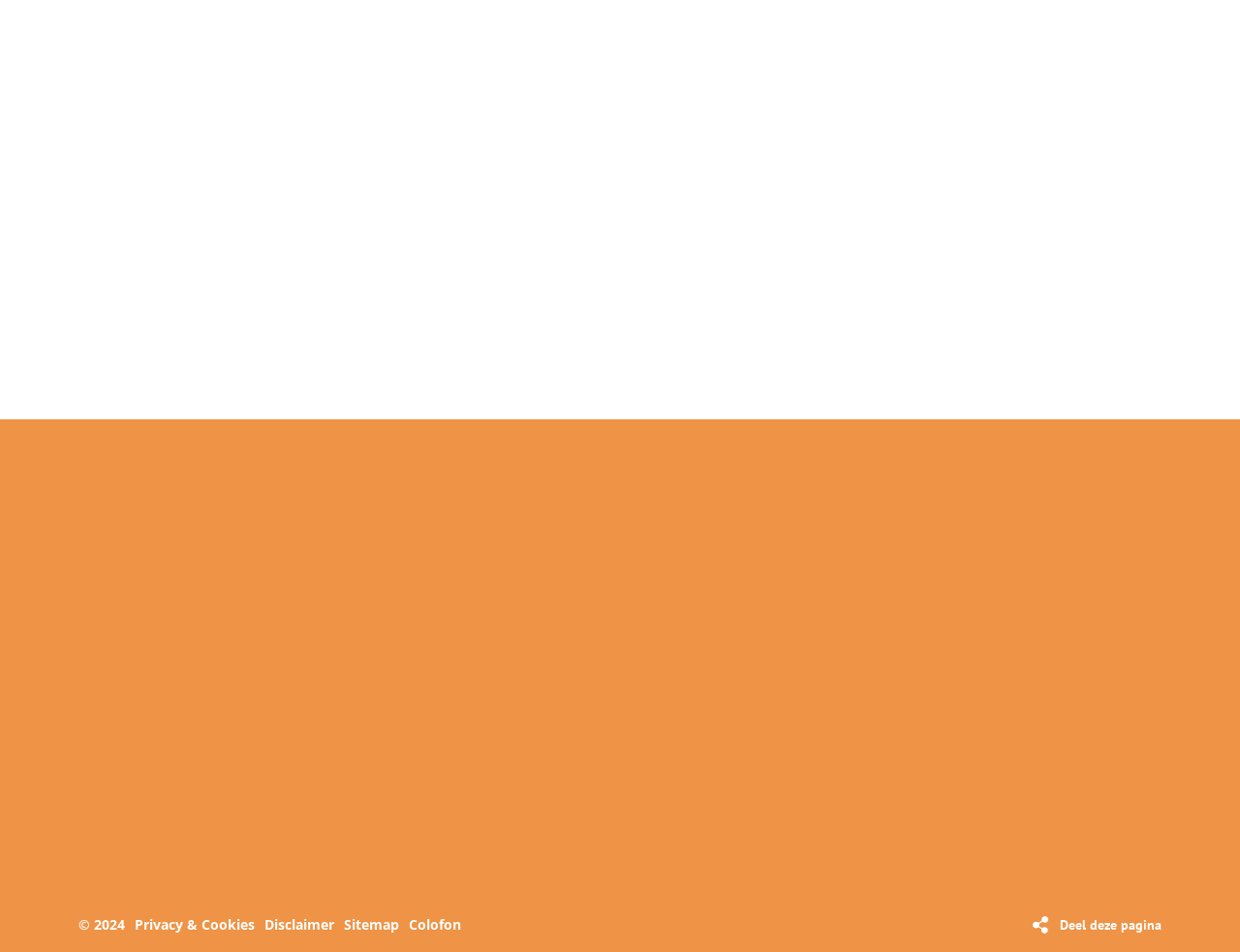Using the details in the image, give a detailed response to the question below:
How many links are there at the bottom?

There are four links at the bottom of the webpage, which are 'Privacy & Cookies', 'Disclaimer', 'Sitemap', and 'Colofon'.